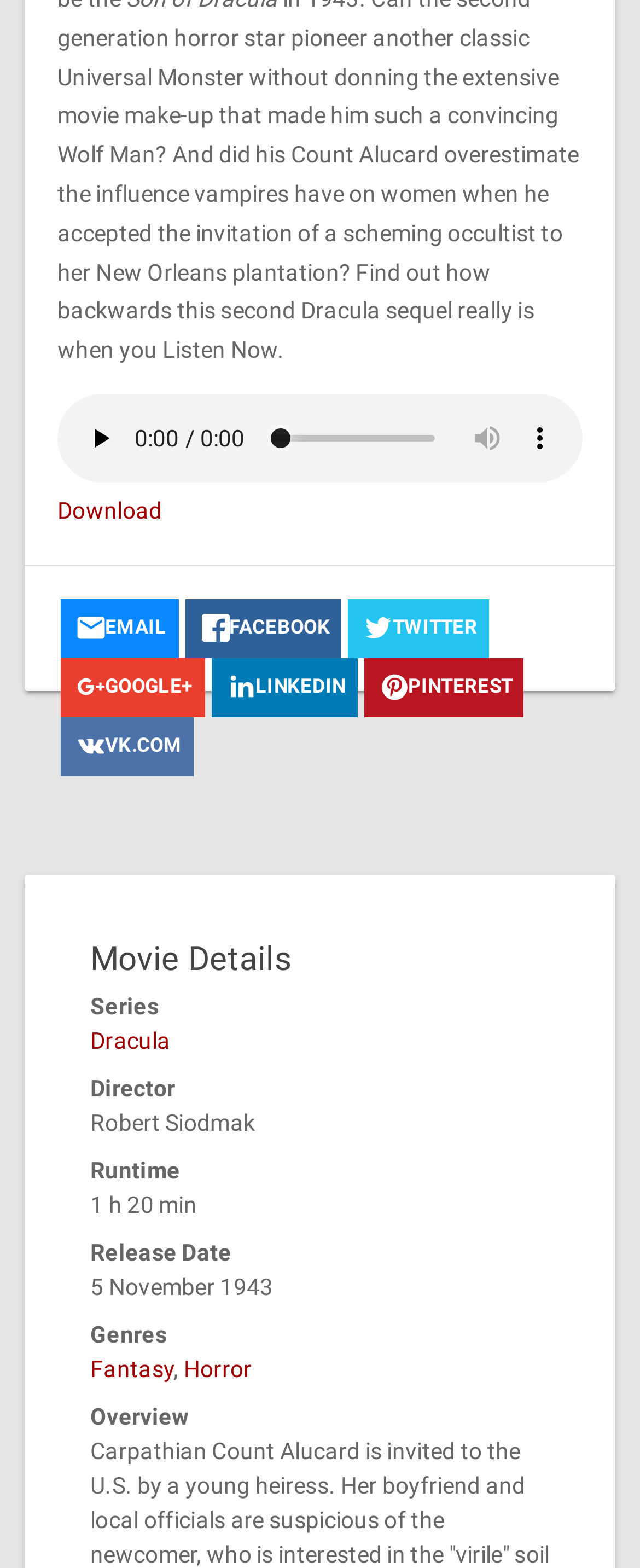Provide the bounding box coordinates for the area that should be clicked to complete the instruction: "play the audio".

[0.115, 0.263, 0.197, 0.296]